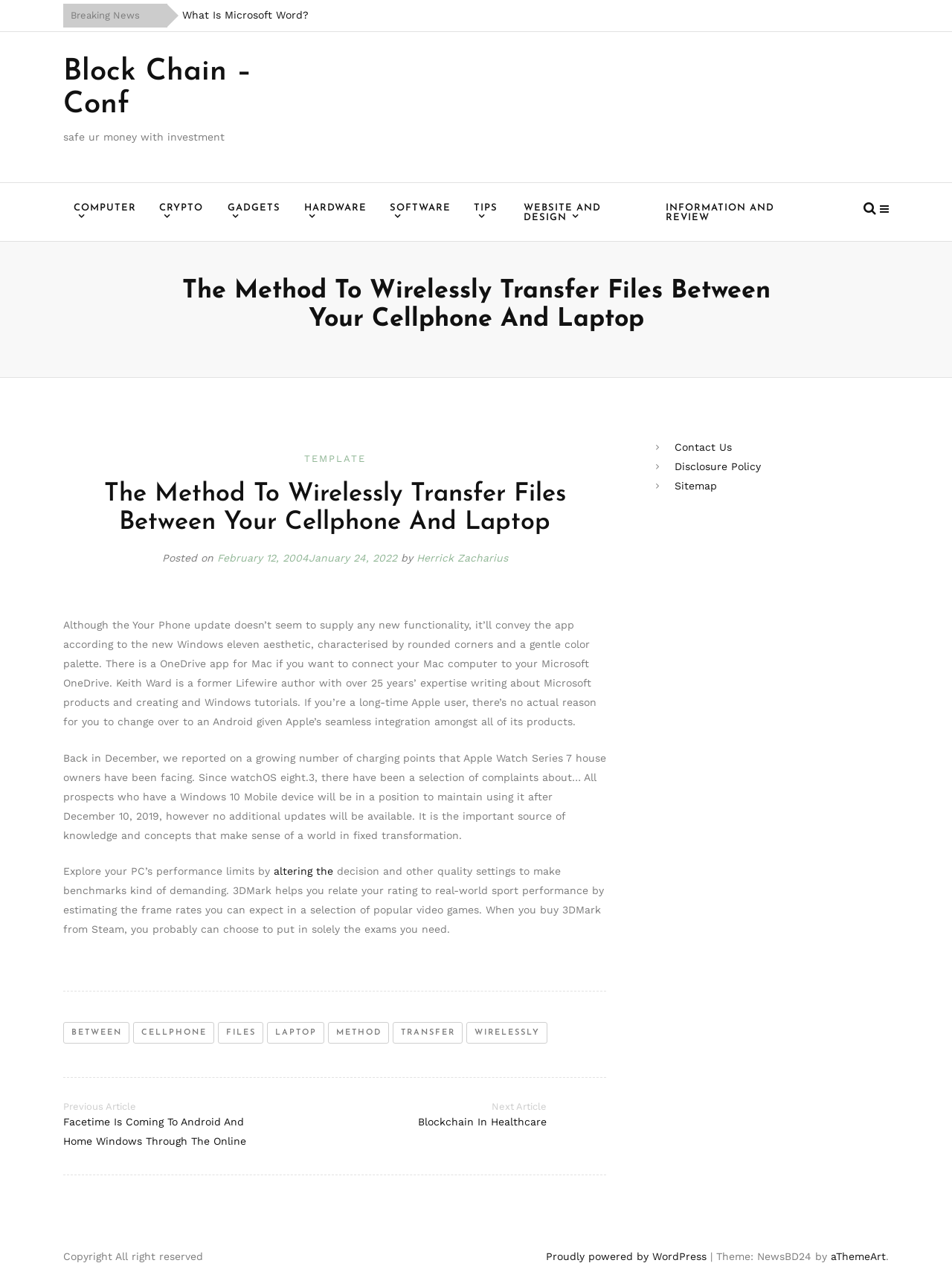Respond with a single word or short phrase to the following question: 
What is the author of the article 'The Method To Wirelessly Transfer Files Between Your Cellphone And Laptop'?

Herrick Zacharius